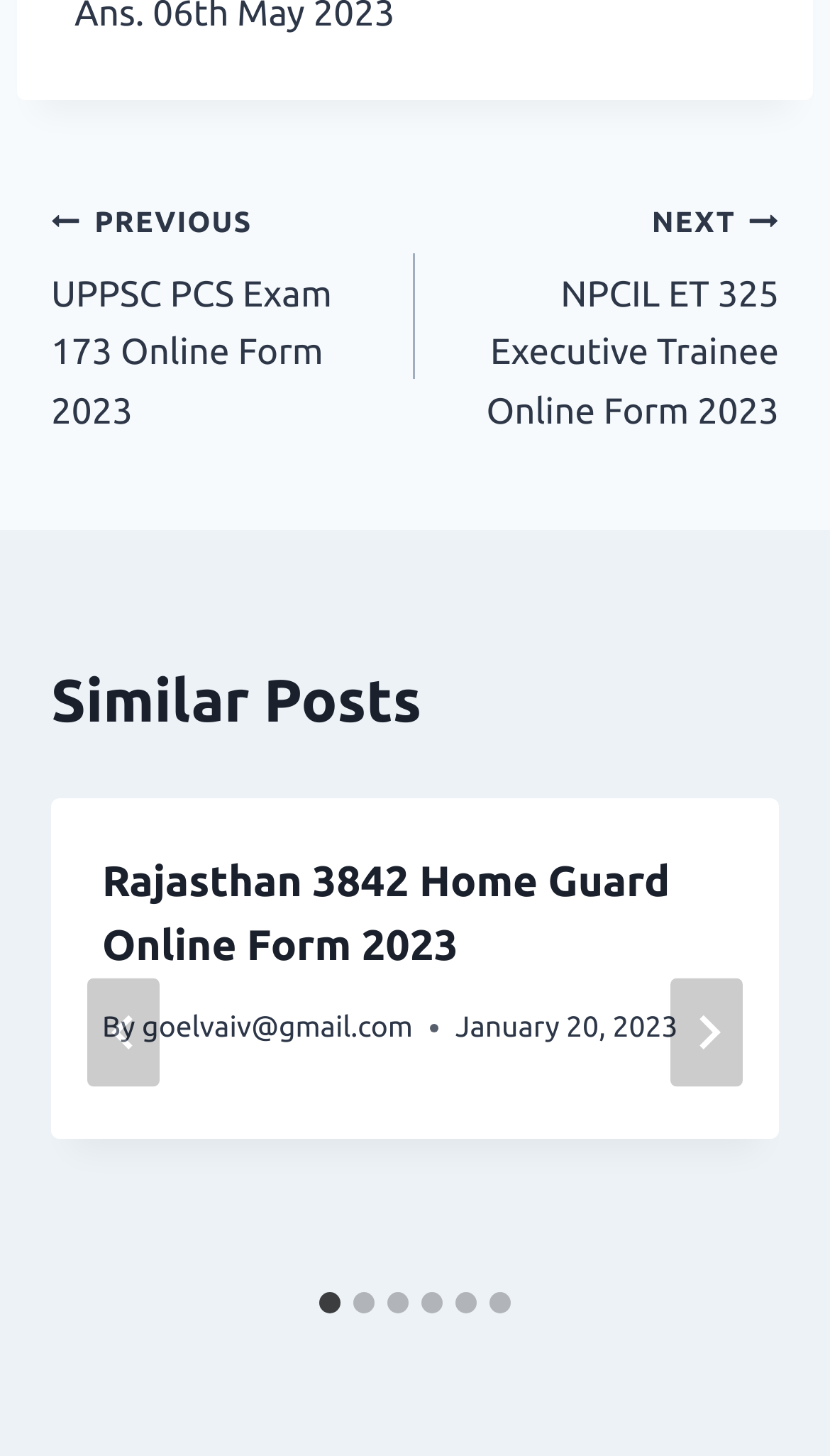Find the bounding box coordinates of the clickable area required to complete the following action: "Go to next post".

[0.5, 0.131, 0.938, 0.302]